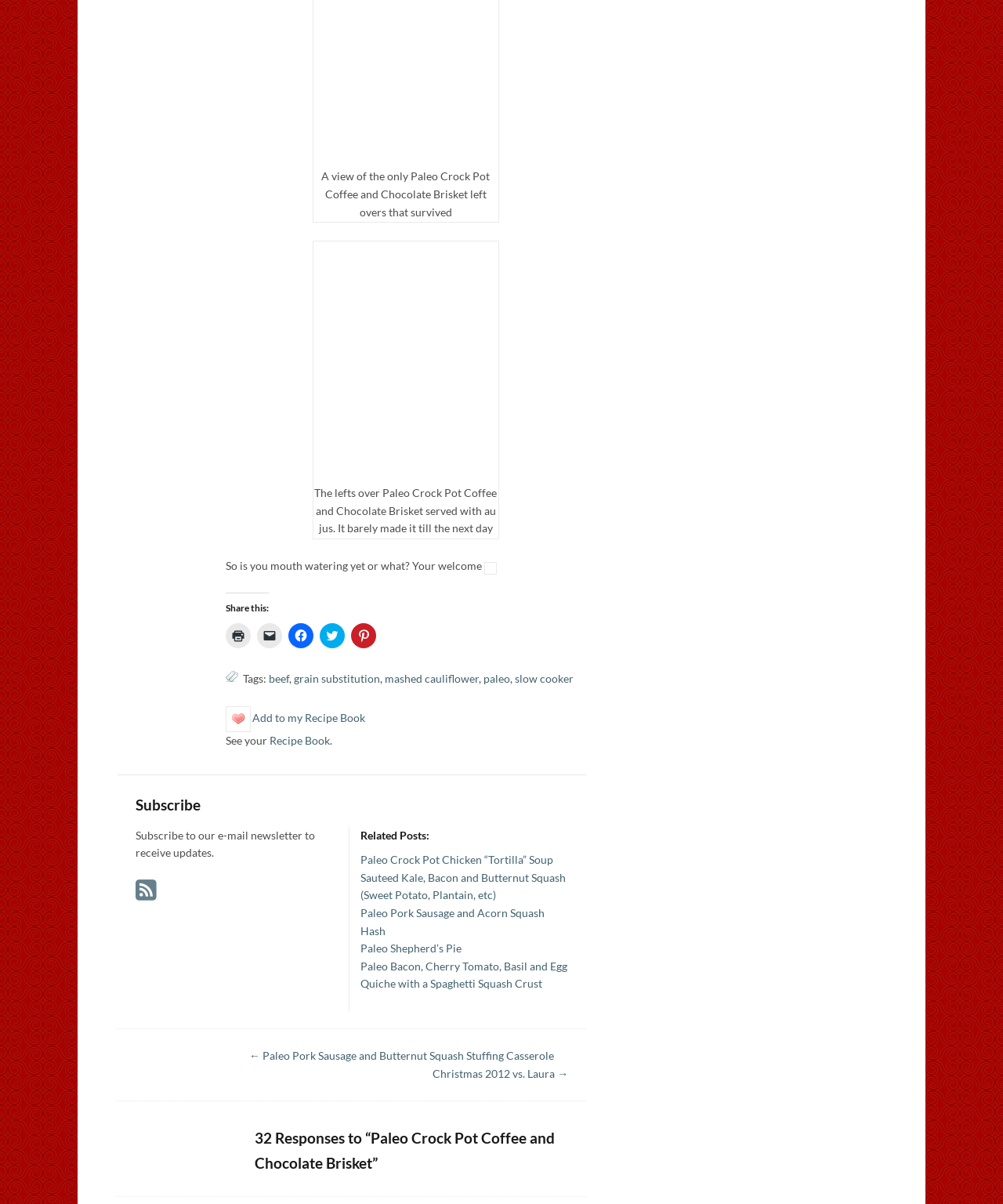Give the bounding box coordinates for this UI element: "Paleo Shepherd’s Pie". The coordinates should be four float numbers between 0 and 1, arranged as [left, top, right, bottom].

[0.359, 0.782, 0.46, 0.793]